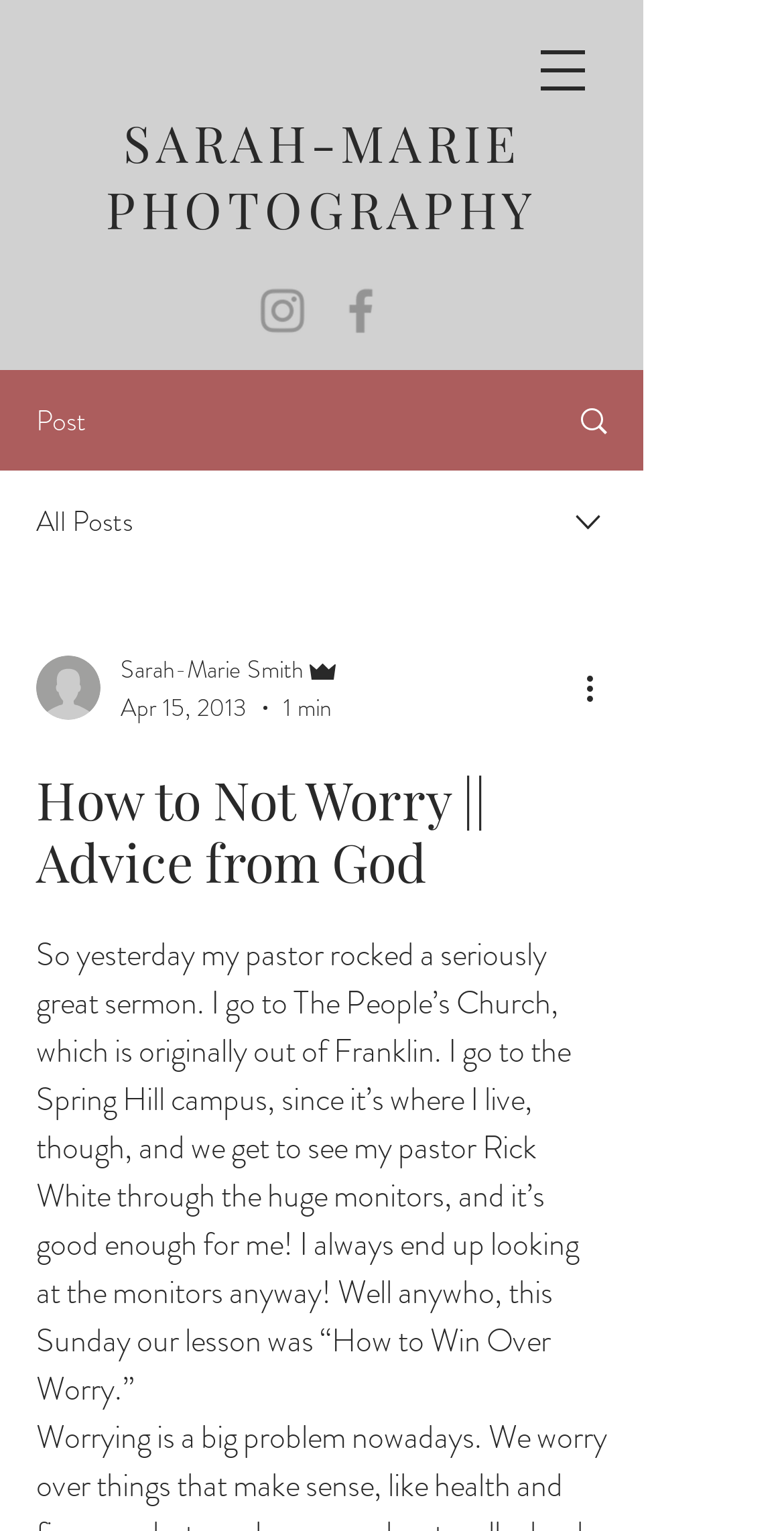Please specify the coordinates of the bounding box for the element that should be clicked to carry out this instruction: "Get the Tendo app". The coordinates must be four float numbers between 0 and 1, formatted as [left, top, right, bottom].

None